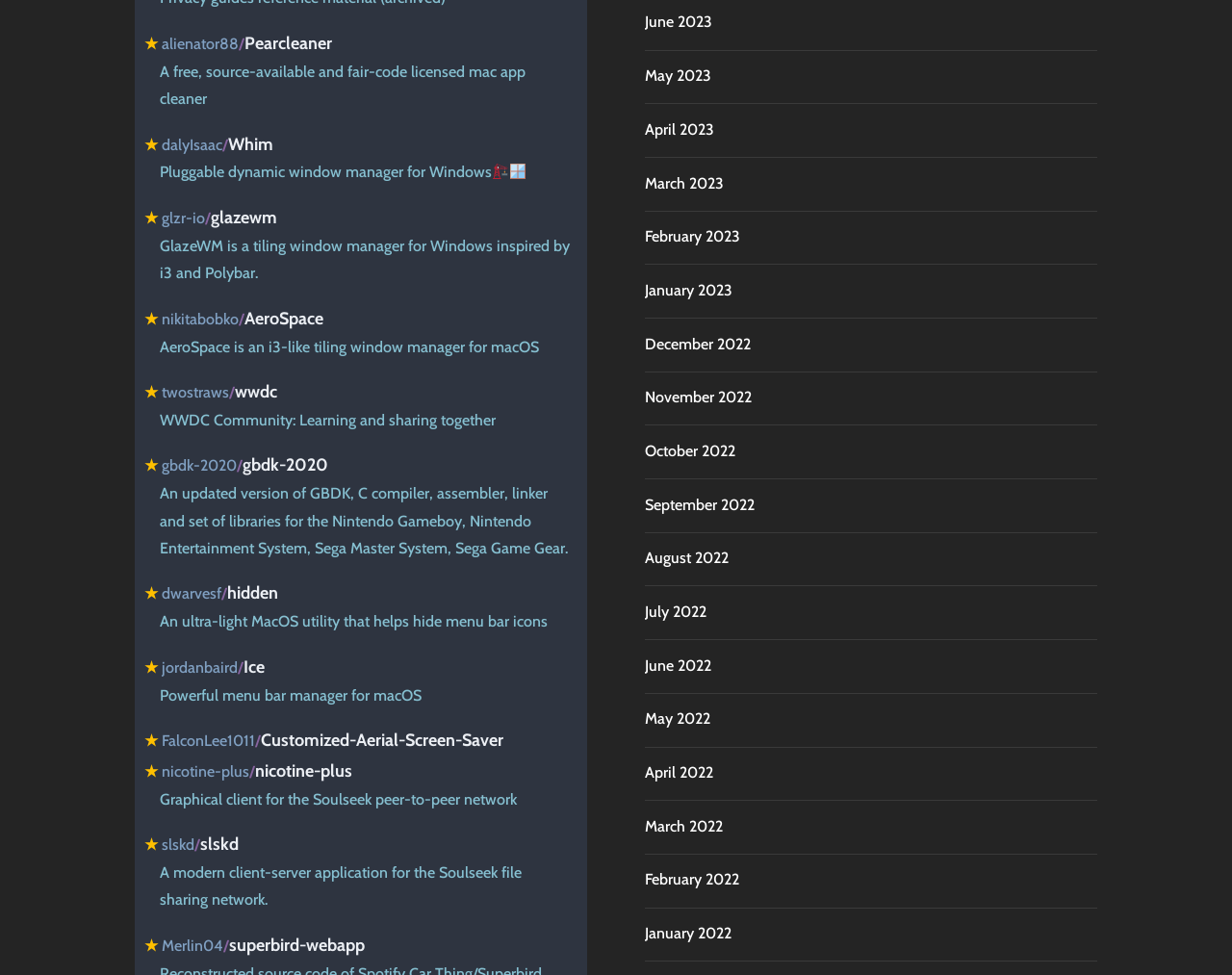Answer the question below in one word or phrase:
What is Pearcleaner?

A free, source-available and fair-code licensed mac app cleaner